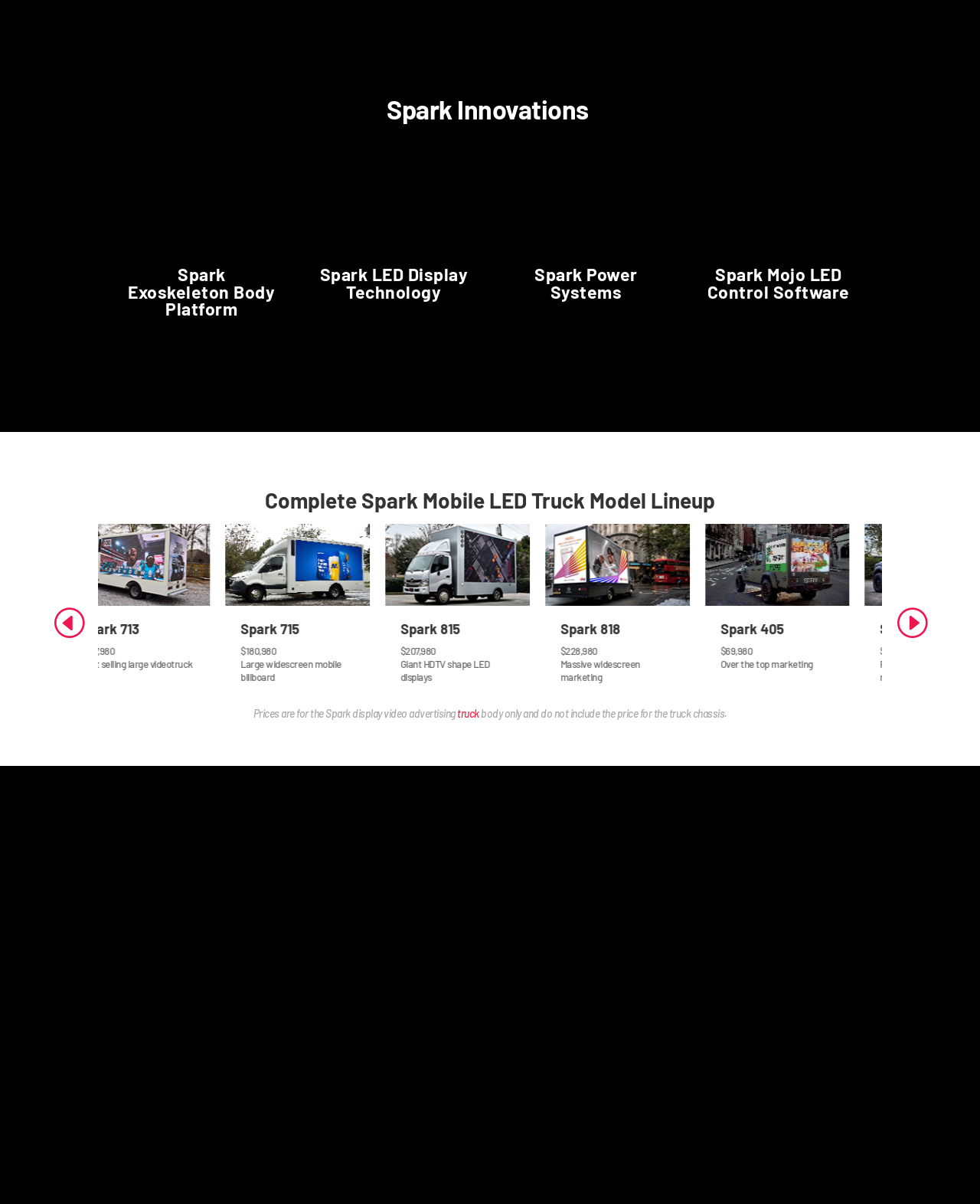Please study the image and answer the question comprehensively:
How can I contact Spark?

The contact information for Spark can be found in the 'Contact' section, where it is listed as '+1-251-279-0007' next to an icon.